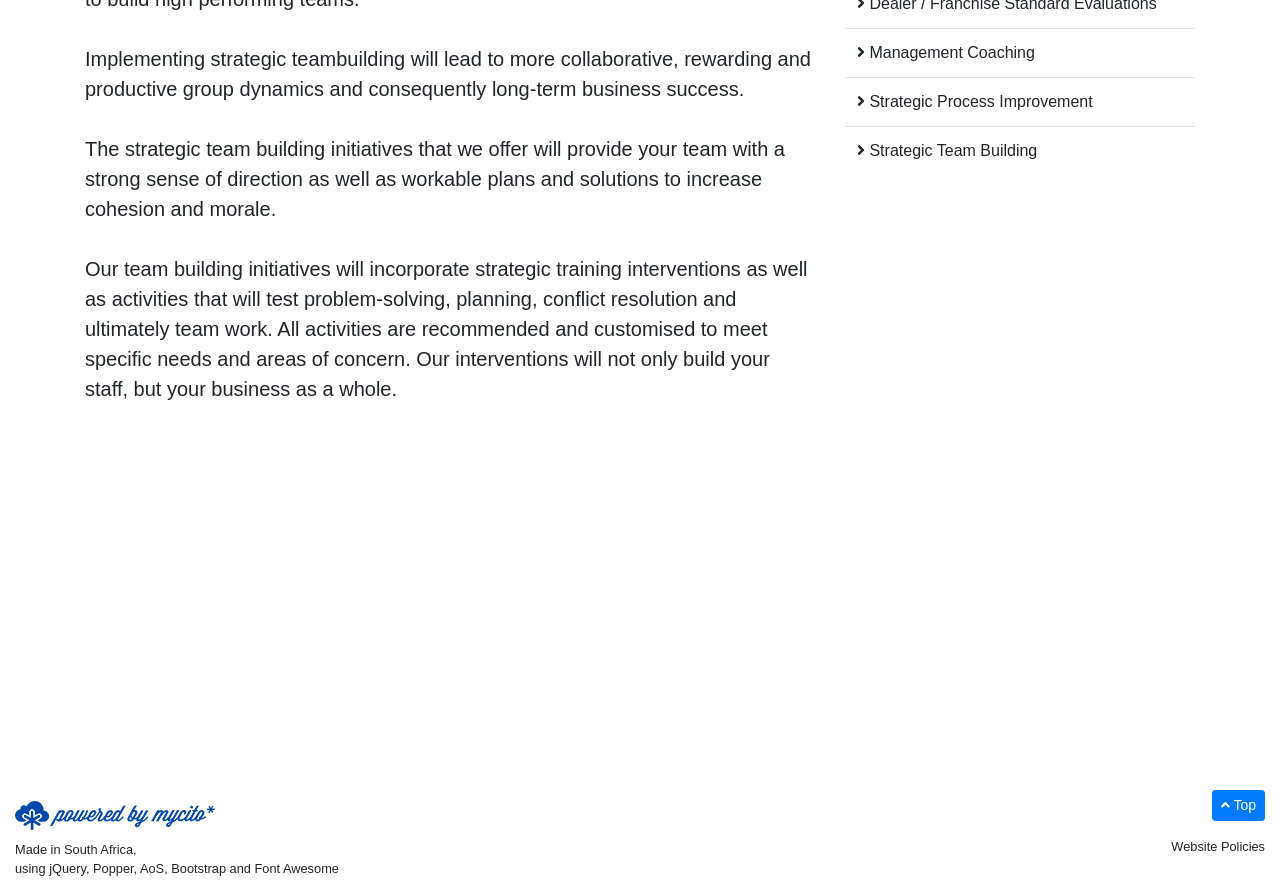Identify the bounding box for the described UI element: "parent_node: Made in South Africa,".

[0.012, 0.901, 0.168, 0.92]